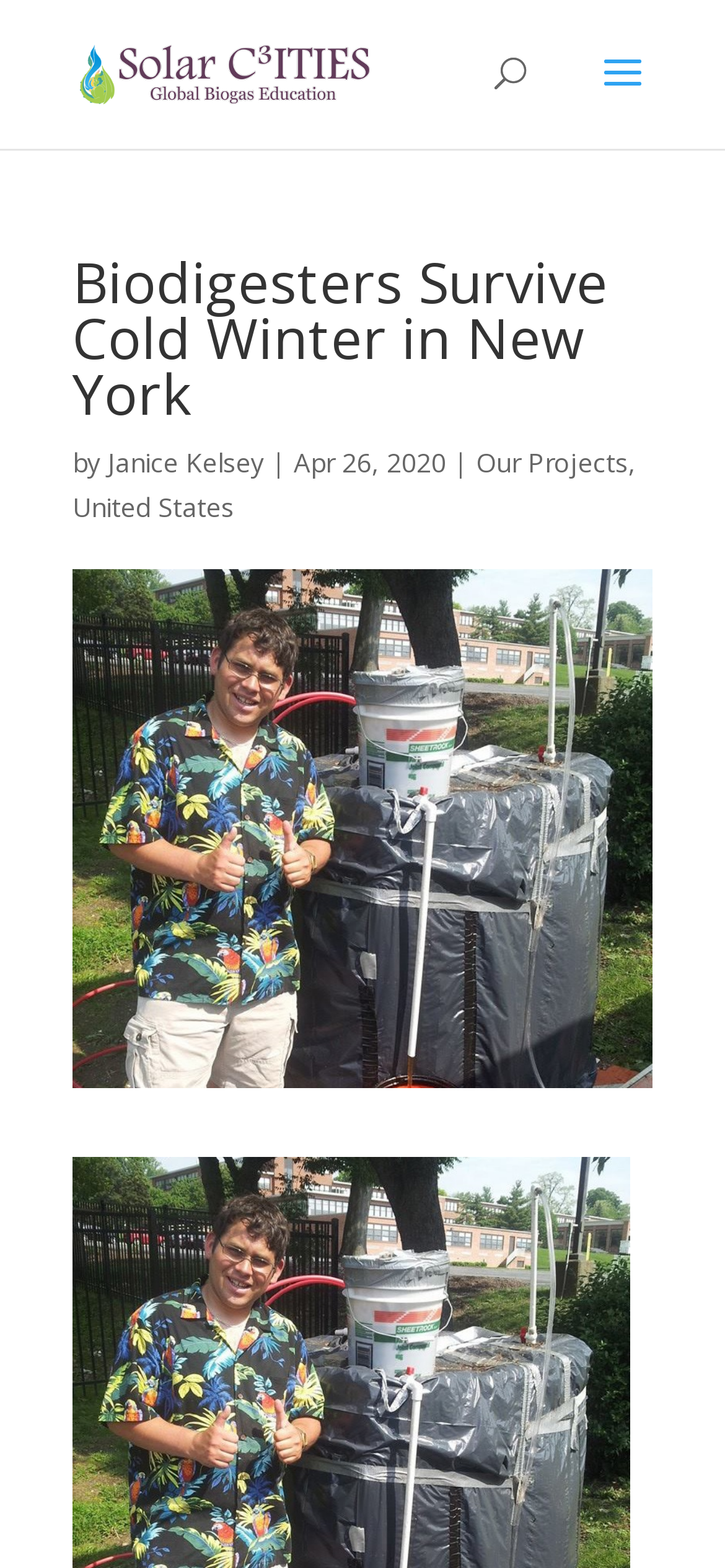Please answer the following question using a single word or phrase: 
What is the name of the related project?

Our Projects